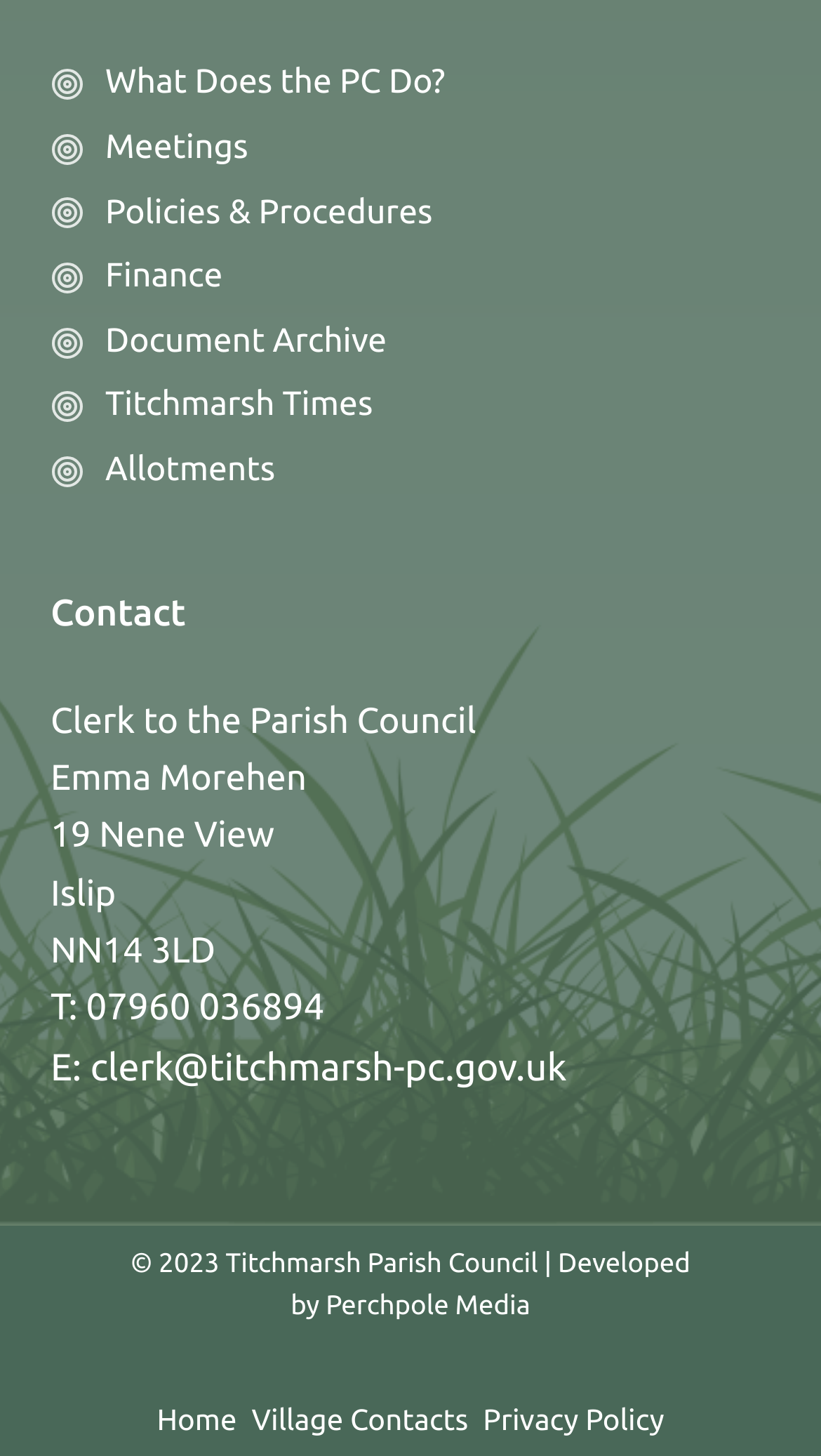Based on the image, provide a detailed response to the question:
How many links are in the footer menu?

I counted the number of links in the footer menu by looking at the navigation element with the label 'Footer Menu', which contains three links: 'Home', 'Village Contacts', and 'Privacy Policy'.